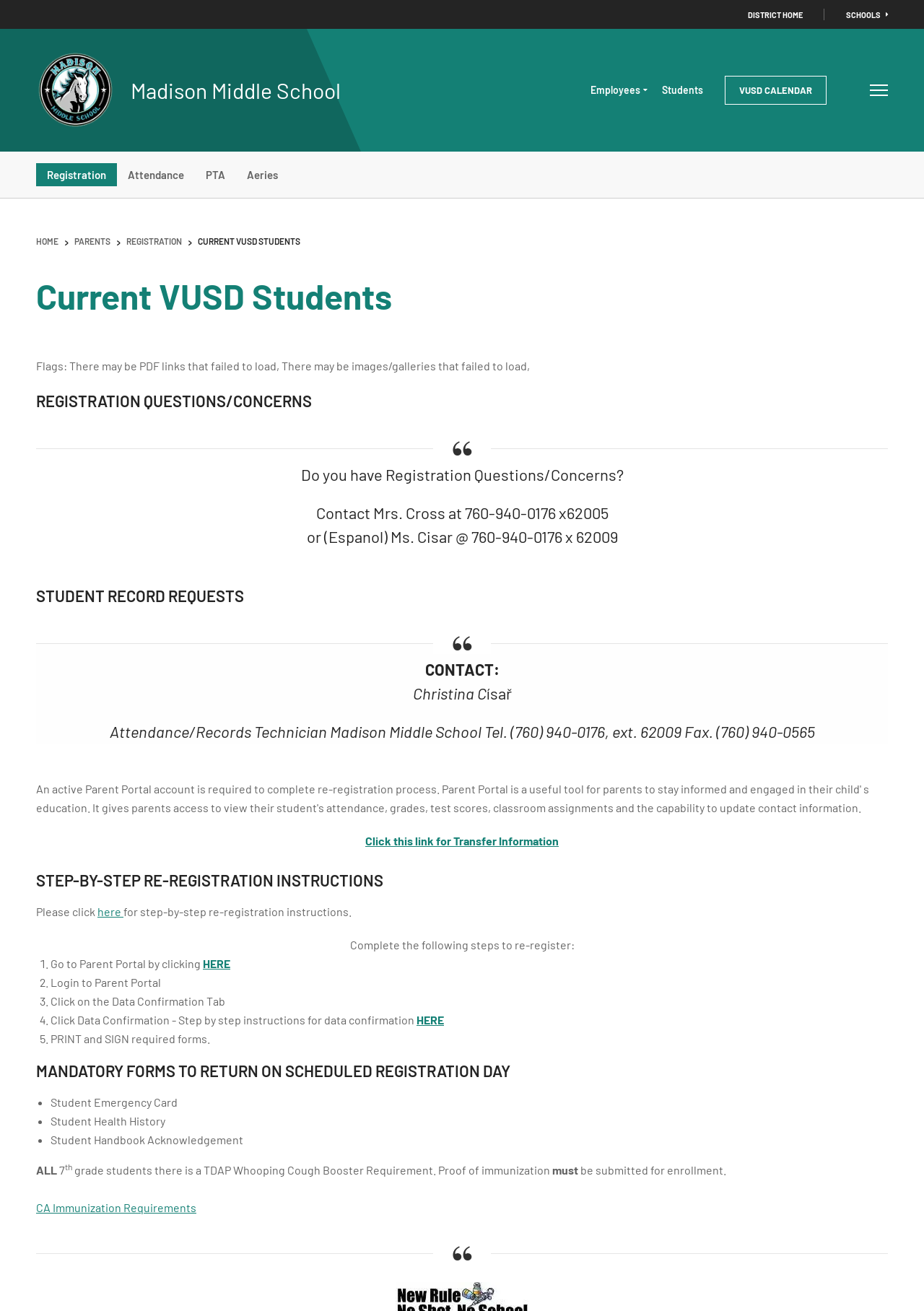Find the bounding box coordinates for the area that must be clicked to perform this action: "Click on HERE for step-by-step re-registration instructions".

[0.105, 0.69, 0.134, 0.7]